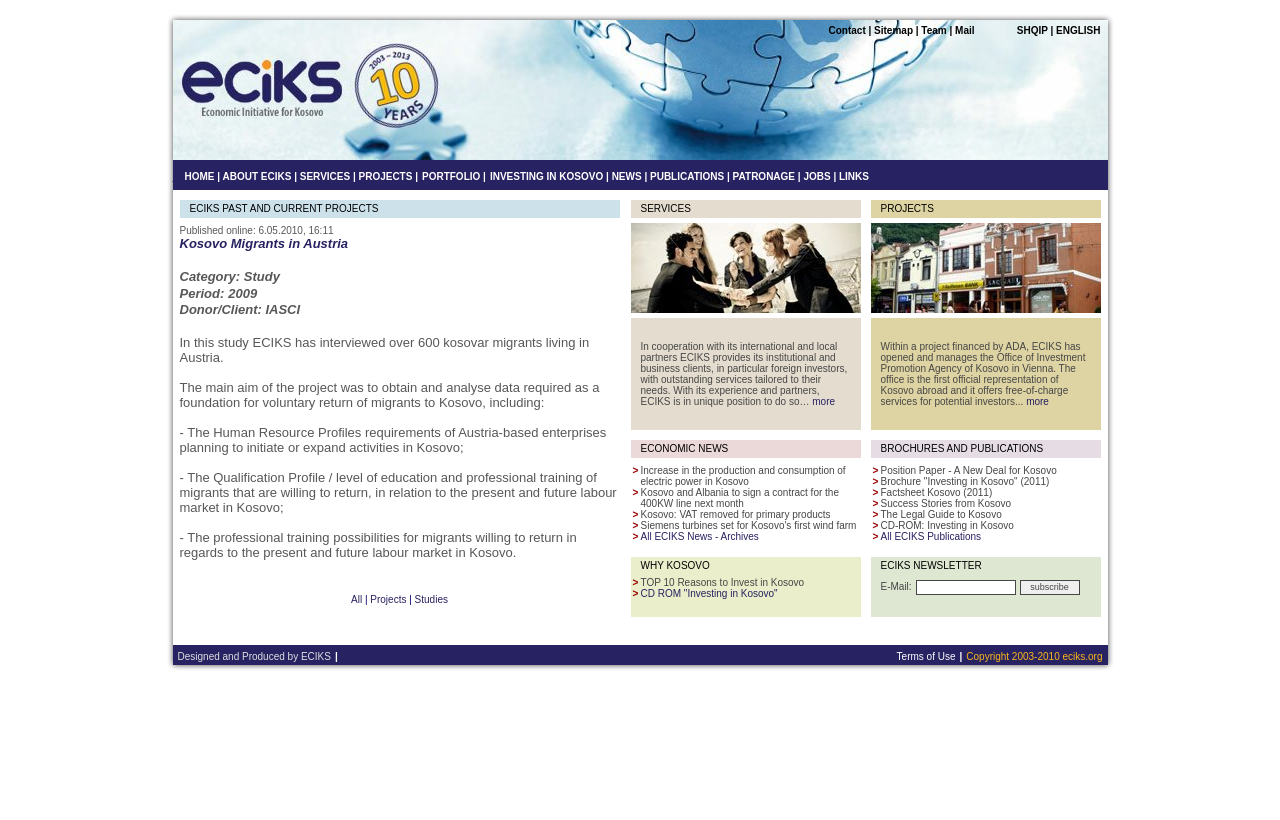How many kosovar migrants were interviewed in the study?
Provide a comprehensive and detailed answer to the question.

According to the project description, ECIKS has interviewed over 600 kosovar migrants living in Austria.